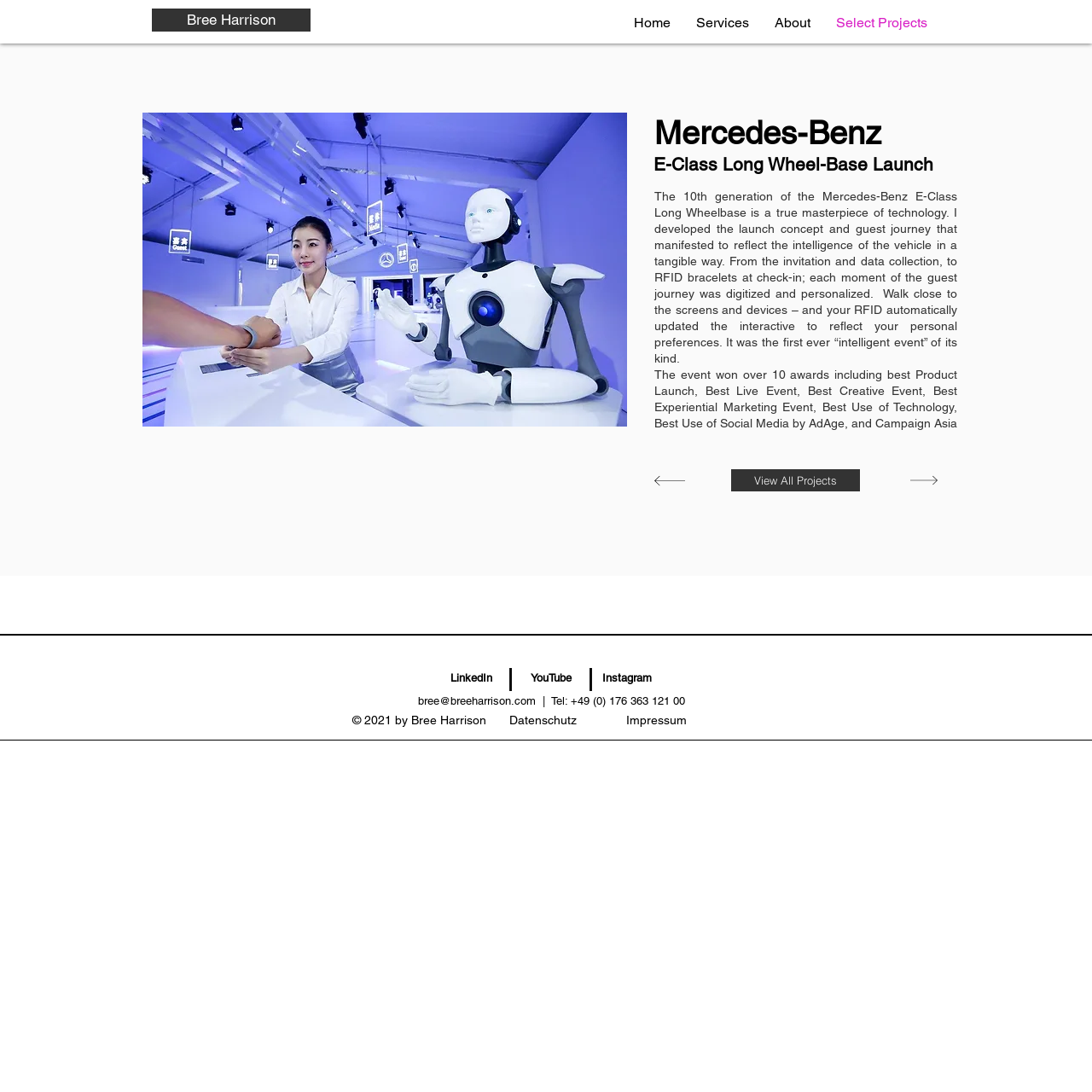Respond to the following question using a concise word or phrase: 
What is the main topic of the webpage?

E-Class Launch